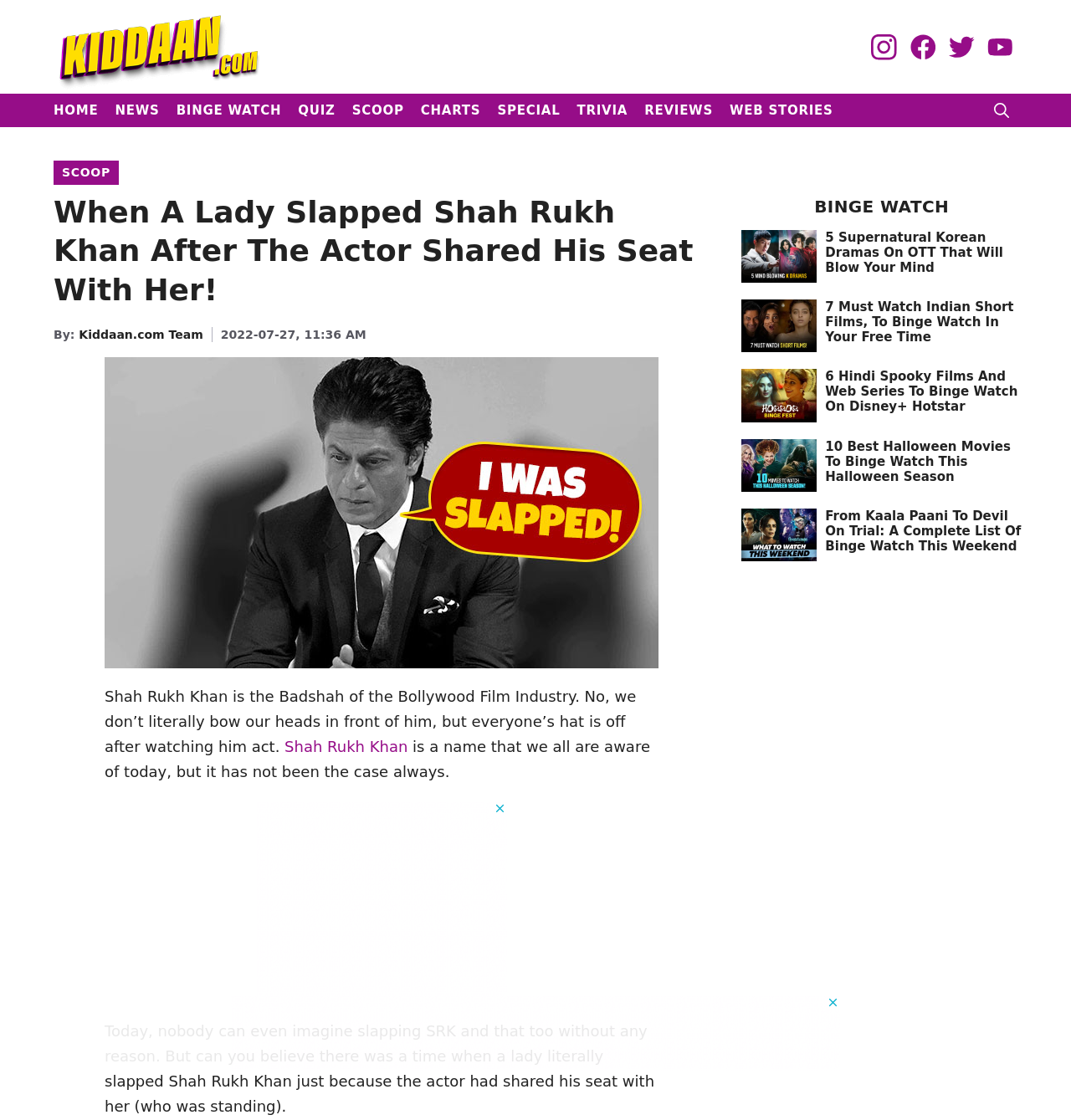Locate the UI element that matches the description Web Stories in the webpage screenshot. Return the bounding box coordinates in the format (top-left x, top-left y, bottom-right x, bottom-right y), with values ranging from 0 to 1.

[0.673, 0.084, 0.786, 0.113]